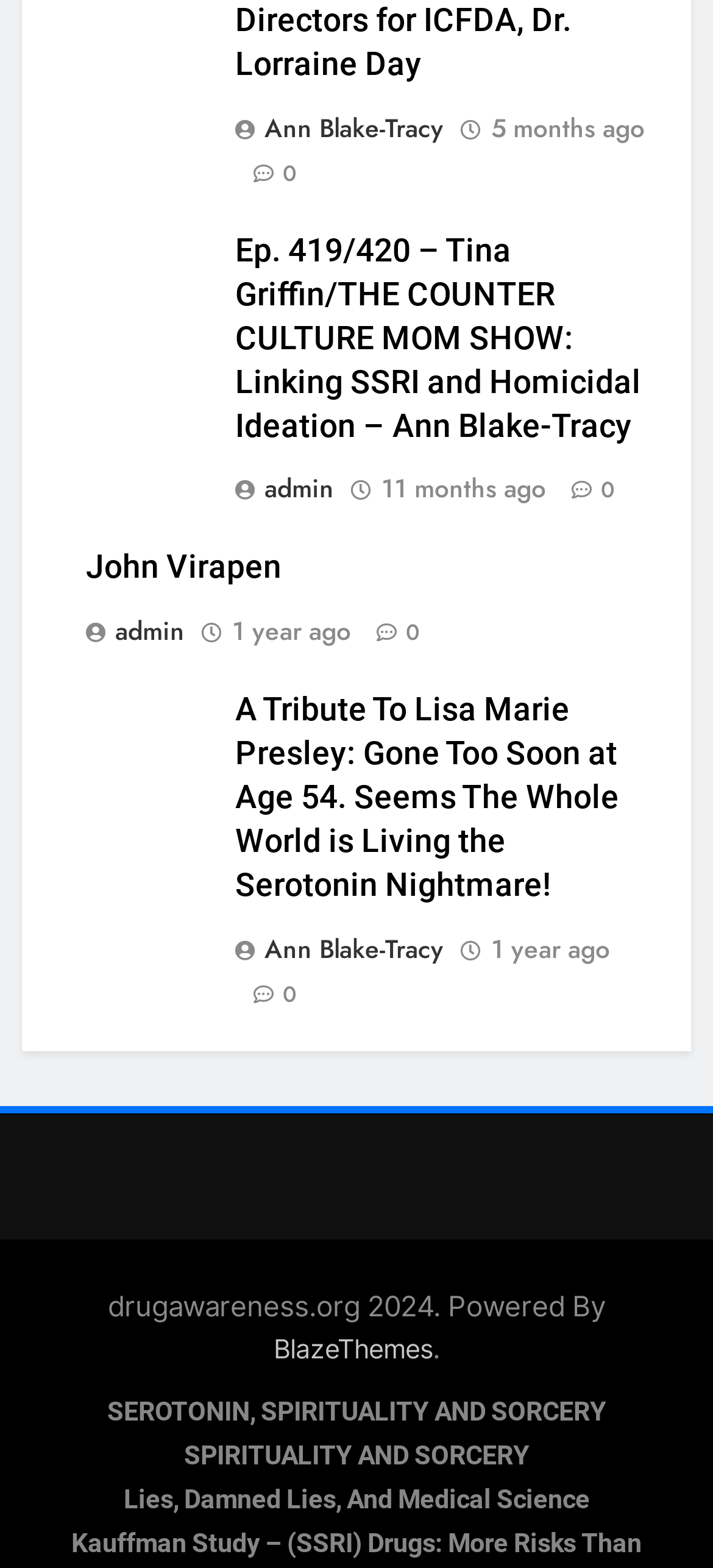Answer this question in one word or a short phrase: What is the title of the third article?

A Tribute To Lisa Marie Presley